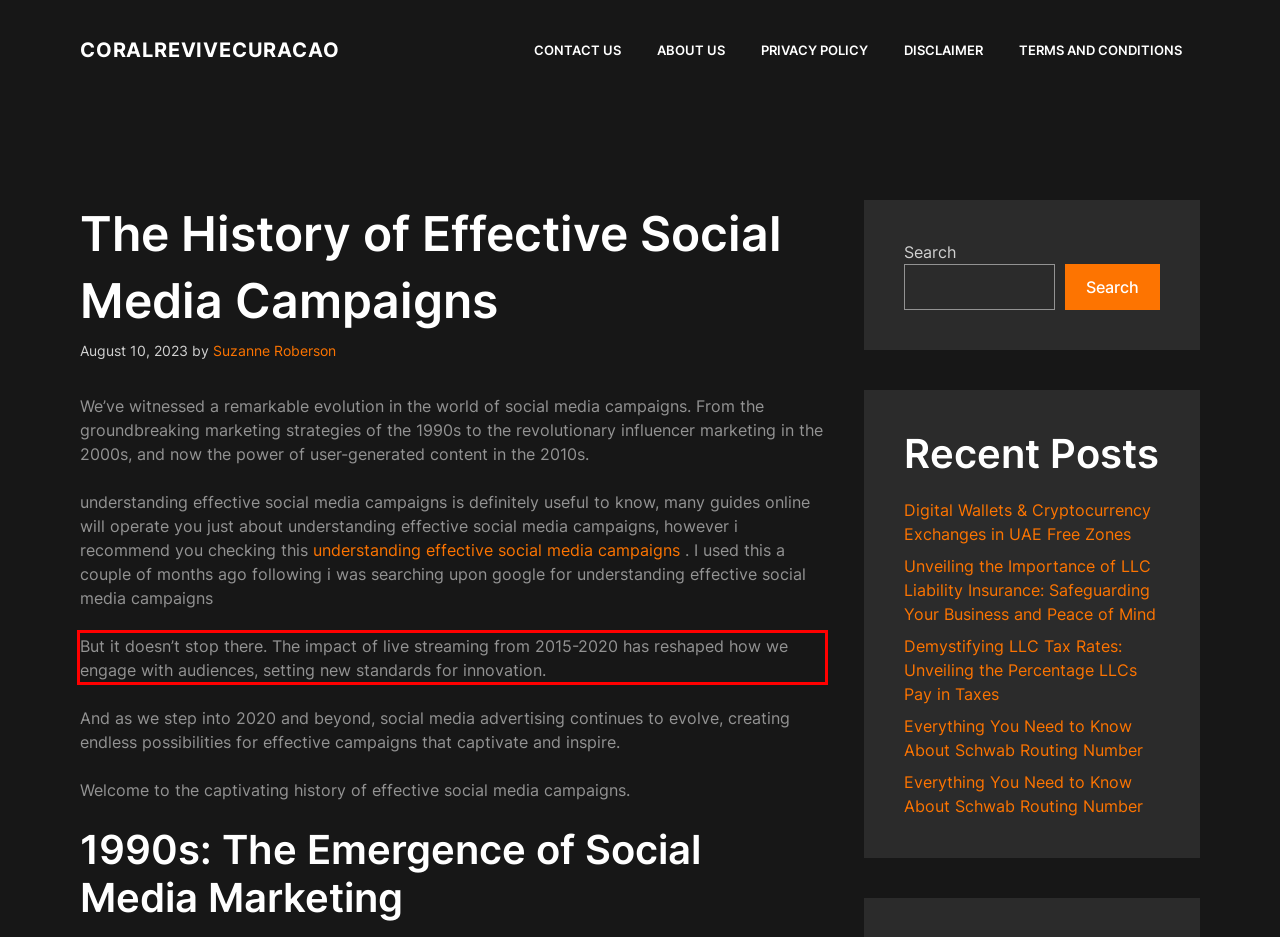Observe the screenshot of the webpage that includes a red rectangle bounding box. Conduct OCR on the content inside this red bounding box and generate the text.

But it doesn’t stop there. The impact of live streaming from 2015-2020 has reshaped how we engage with audiences, setting new standards for innovation.